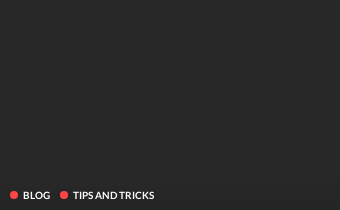Look at the image and answer the question in detail:
How many navigational buttons are displayed?

The caption specifically mentions two navigational buttons, 'BLOG' and 'TIPS AND TRICKS', which are prominently displayed on the interface.